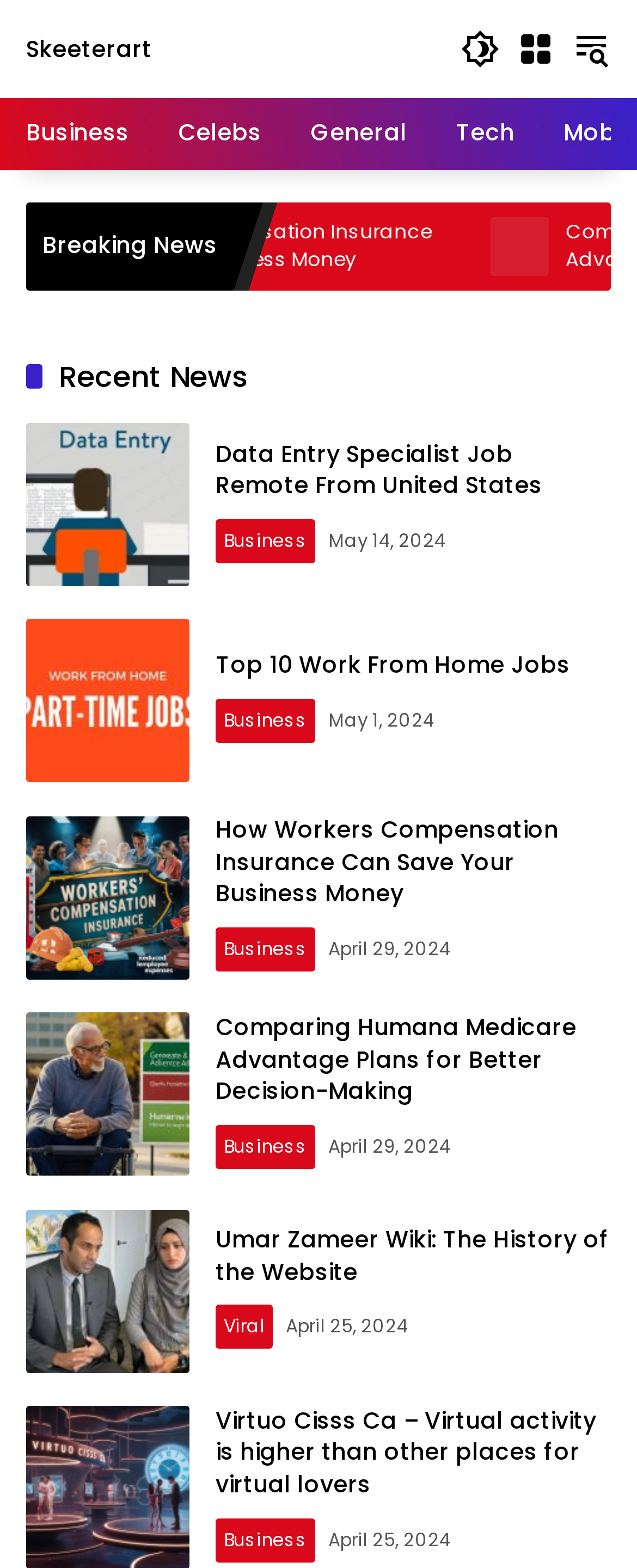Identify the bounding box for the UI element described as: "Business". The coordinates should be four float numbers between 0 and 1, i.e., [left, top, right, bottom].

[0.041, 0.062, 0.203, 0.108]